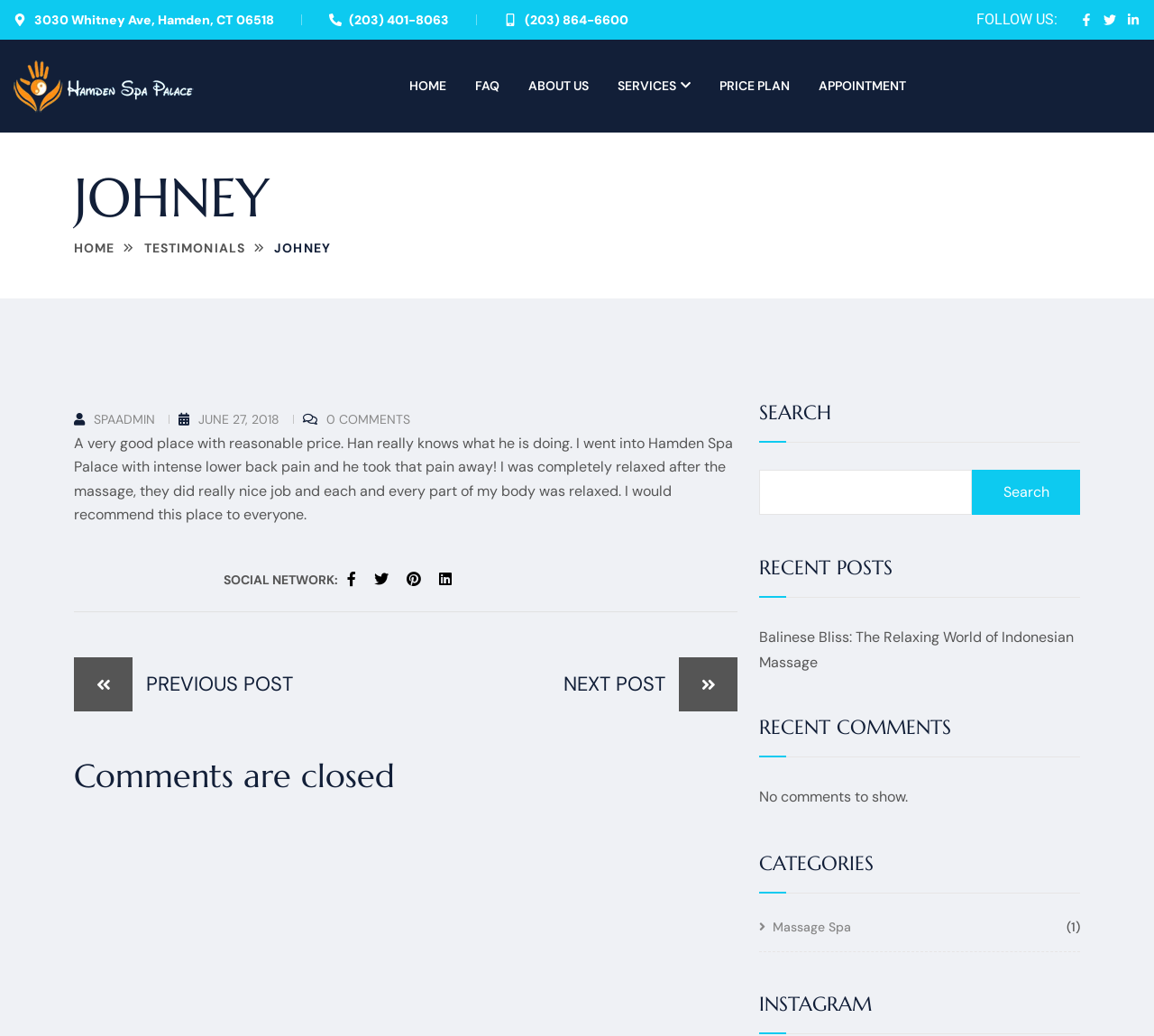Examine the image and give a thorough answer to the following question:
How many phone numbers are listed on the webpage?

I counted the number of link elements with phone numbers, which are '(203) 401-8063' and '(203) 864-6600', and found that there are two phone numbers listed on the webpage.